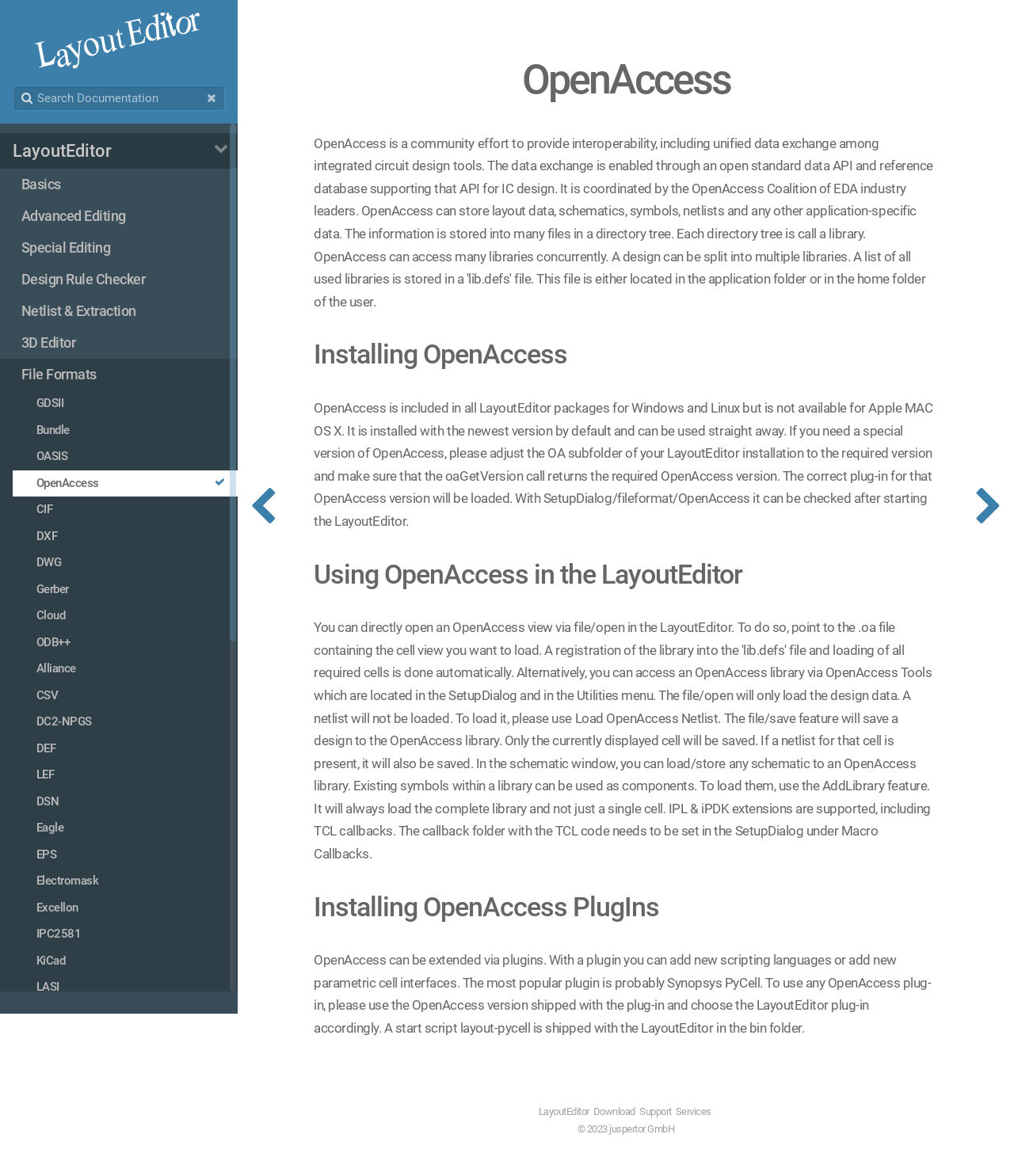Identify the bounding box coordinates for the region to click in order to carry out this instruction: "Go to the Basics page". Provide the coordinates using four float numbers between 0 and 1, formatted as [left, top, right, bottom].

[0.012, 0.144, 0.222, 0.17]